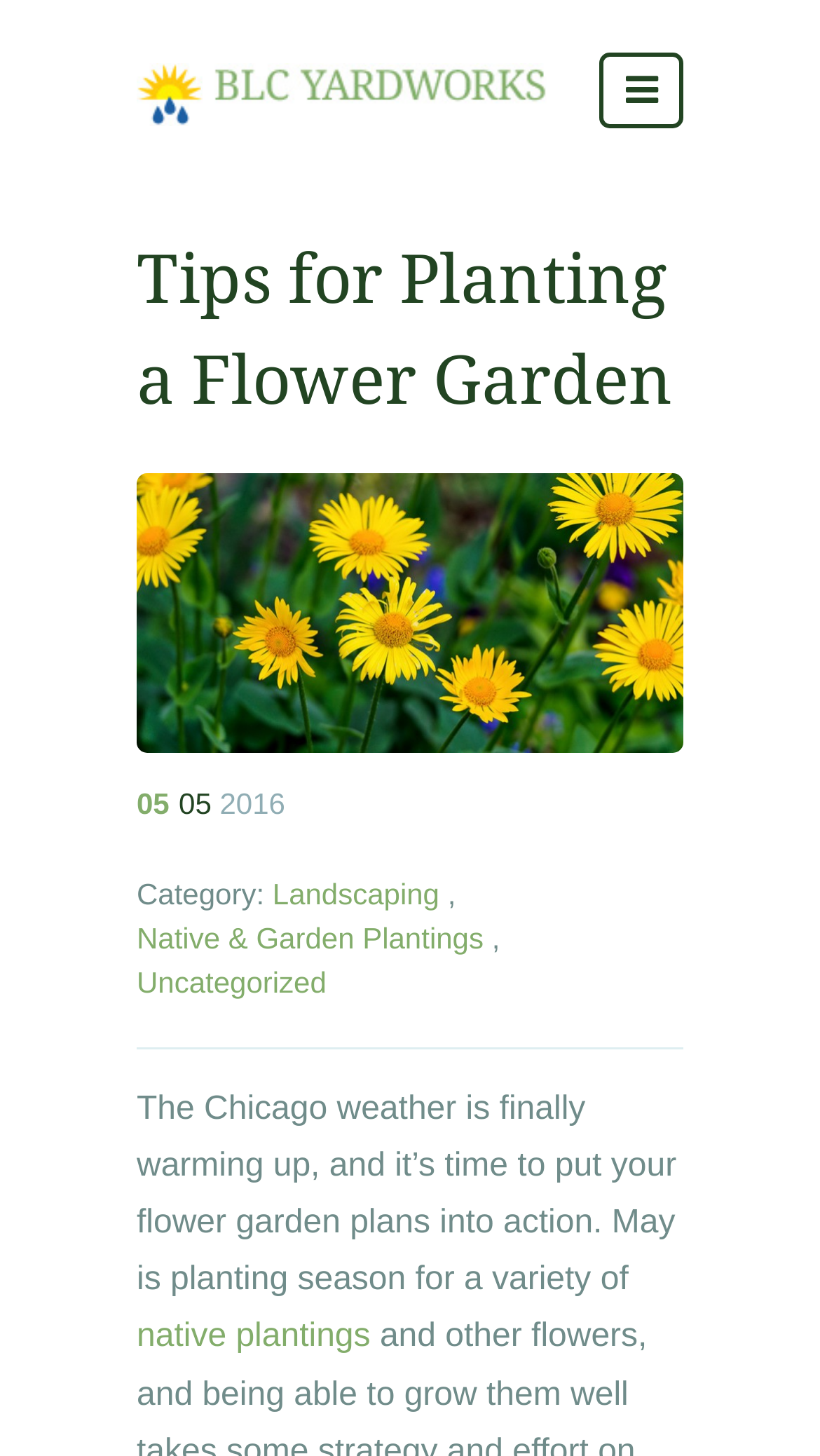Give a full account of the webpage's elements and their arrangement.

The webpage is about providing tips for planting a flower garden. At the top, there is a heading that reads "Tips for Planting a Flower Garden" with a link below it. Below the heading, there is another heading with the same title, indicating the start of the main content.

On the top-right section, there are three static text elements displaying the date "05 05 2016". Below the date, there is a category section with the label "Category:" followed by three links: "Landscaping", "Native & Garden Plantings", and "Uncategorized".

The main content of the webpage starts with a paragraph of text that discusses the Chicago weather and the start of planting season for various flowers. Within this paragraph, there is a link to "native plantings". Overall, the webpage has a total of five links and five static text elements, with two headings that provide structure to the content.